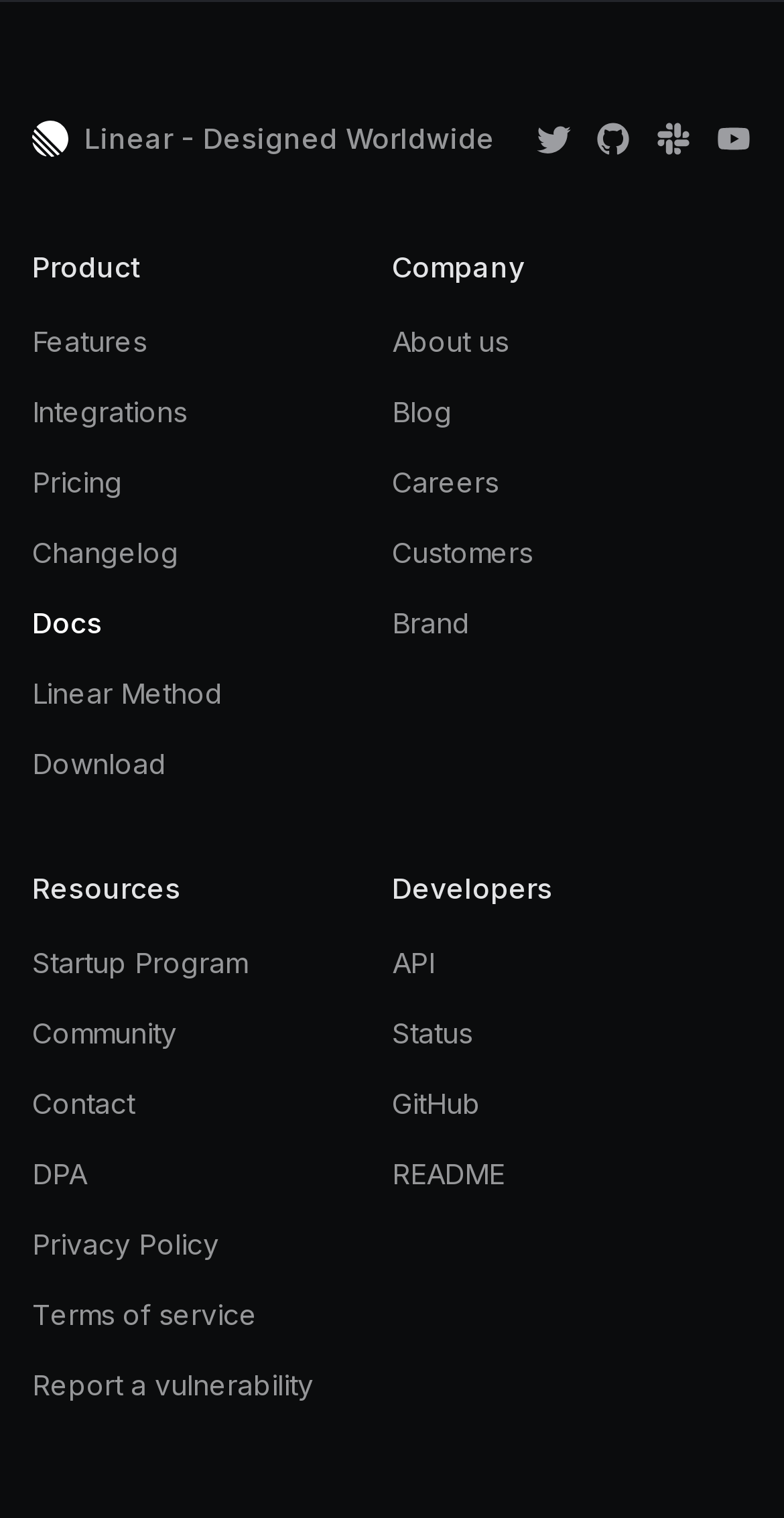What is the last resource link?
Provide a detailed answer to the question, using the image to inform your response.

The resource links are listed under the 'Resources' heading, and the last link is 'Report a vulnerability', which is located at the bottom of the resource links.